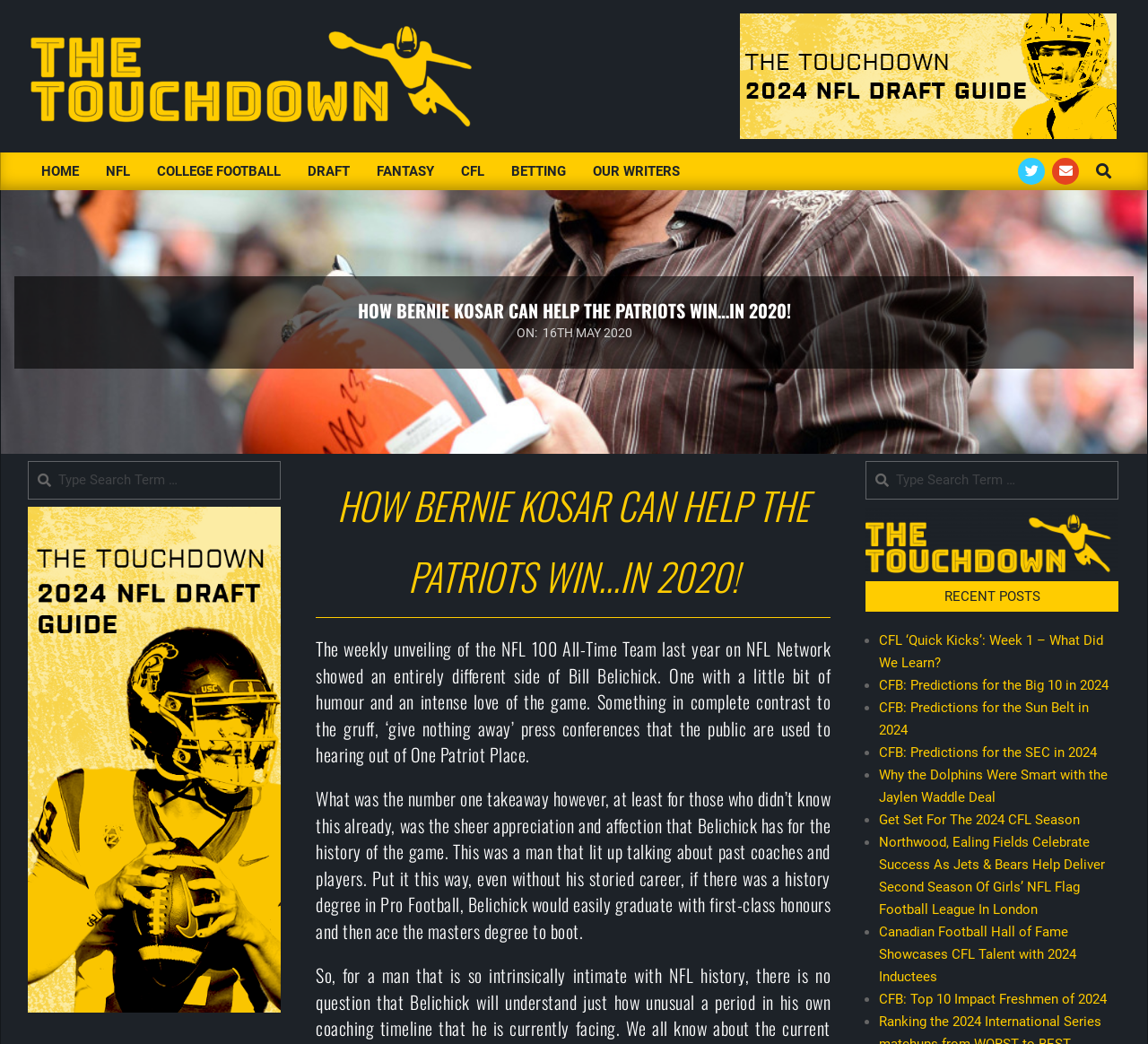Determine the bounding box coordinates for the area you should click to complete the following instruction: "Read the article 'HOW BERNIE KOSAR CAN HELP THE PATRIOTS WIN…IN 2020!'".

[0.036, 0.286, 0.964, 0.309]